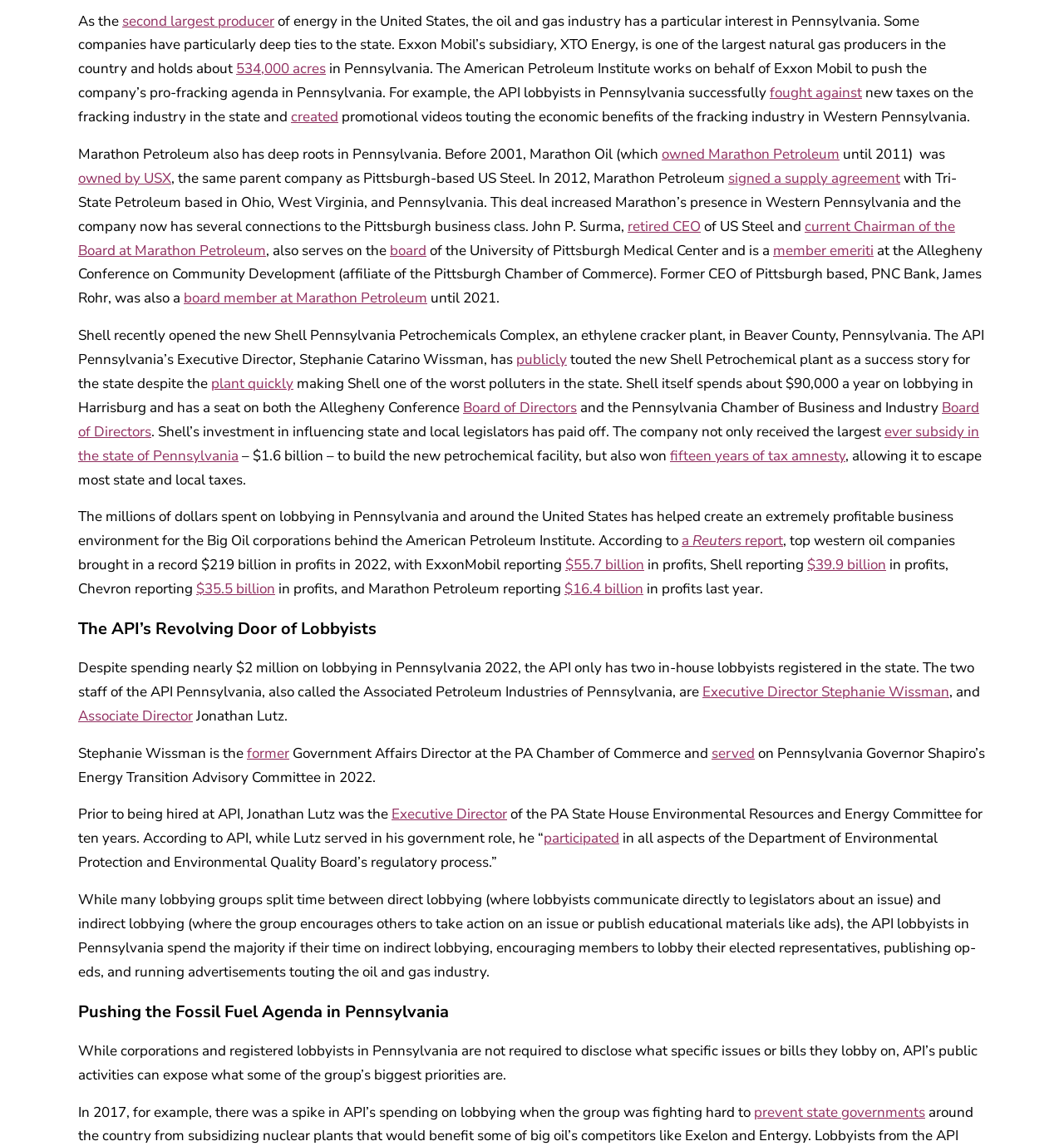Provide the bounding box coordinates for the area that should be clicked to complete the instruction: "read the Reuters report".

[0.641, 0.464, 0.736, 0.48]